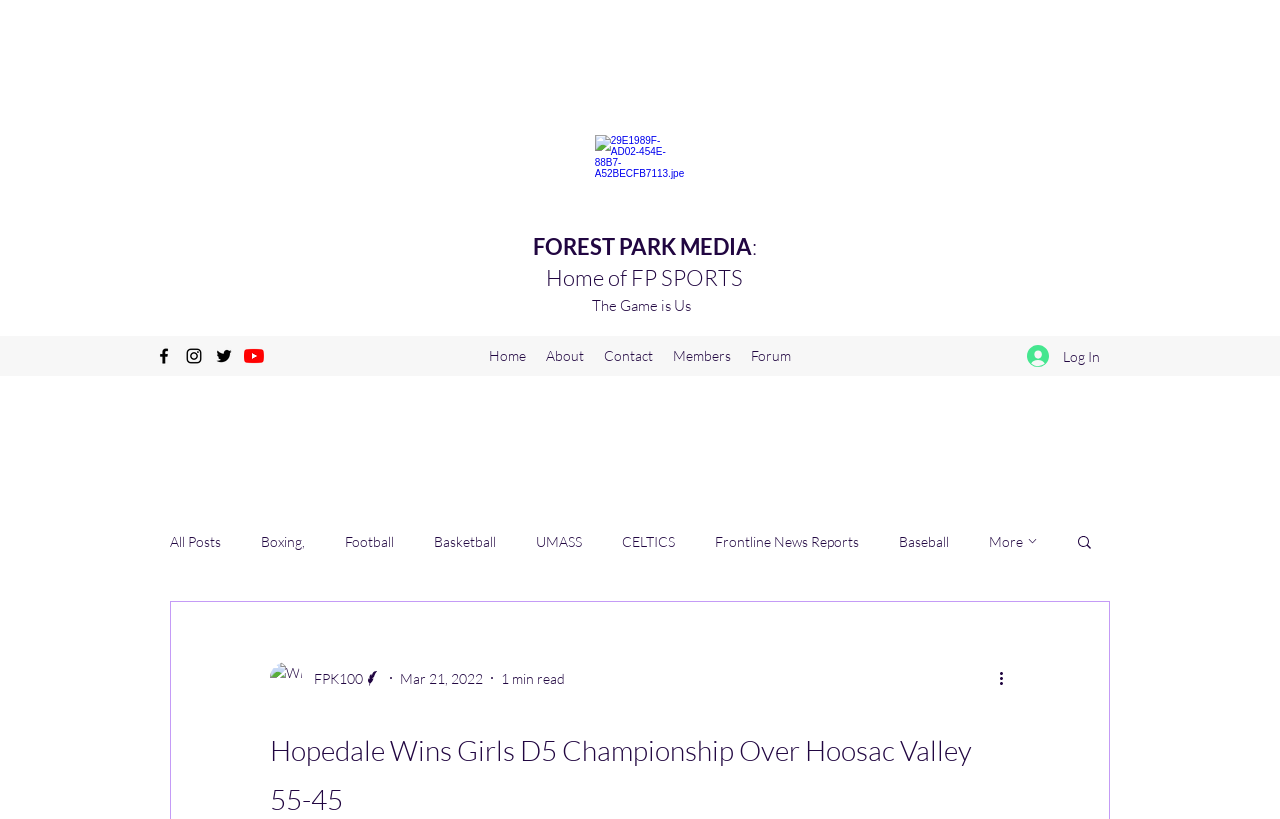Using the format (top-left x, top-left y, bottom-right x, bottom-right y), provide the bounding box coordinates for the described UI element. All values should be floating point numbers between 0 and 1: FOREST PARK MEDIA:

[0.416, 0.284, 0.591, 0.317]